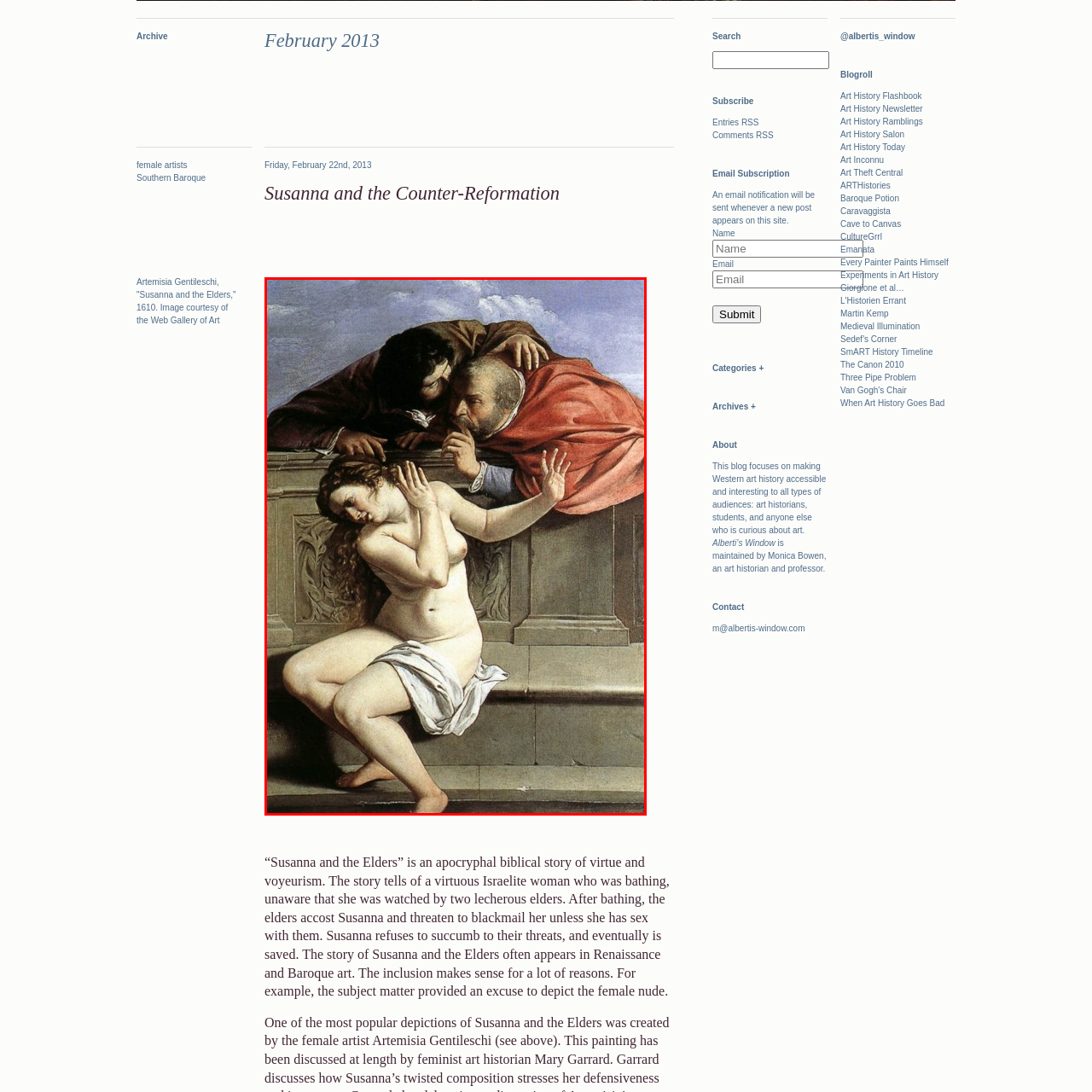Direct your attention to the image marked by the red box and answer the given question using a single word or phrase:
What is the source of the image?

Web Gallery of Art